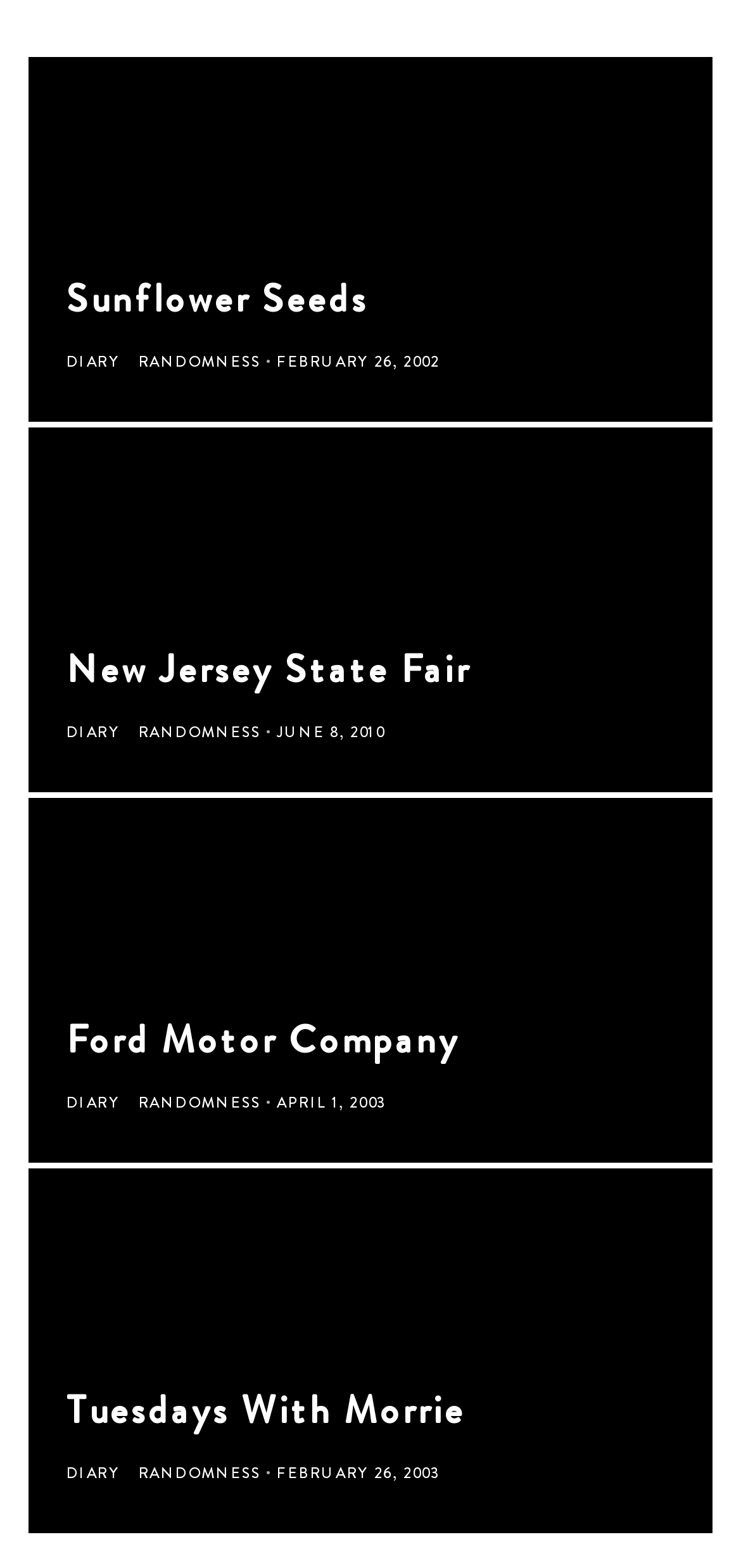How many links are in the second article?
Answer the question with a single word or phrase derived from the image.

4